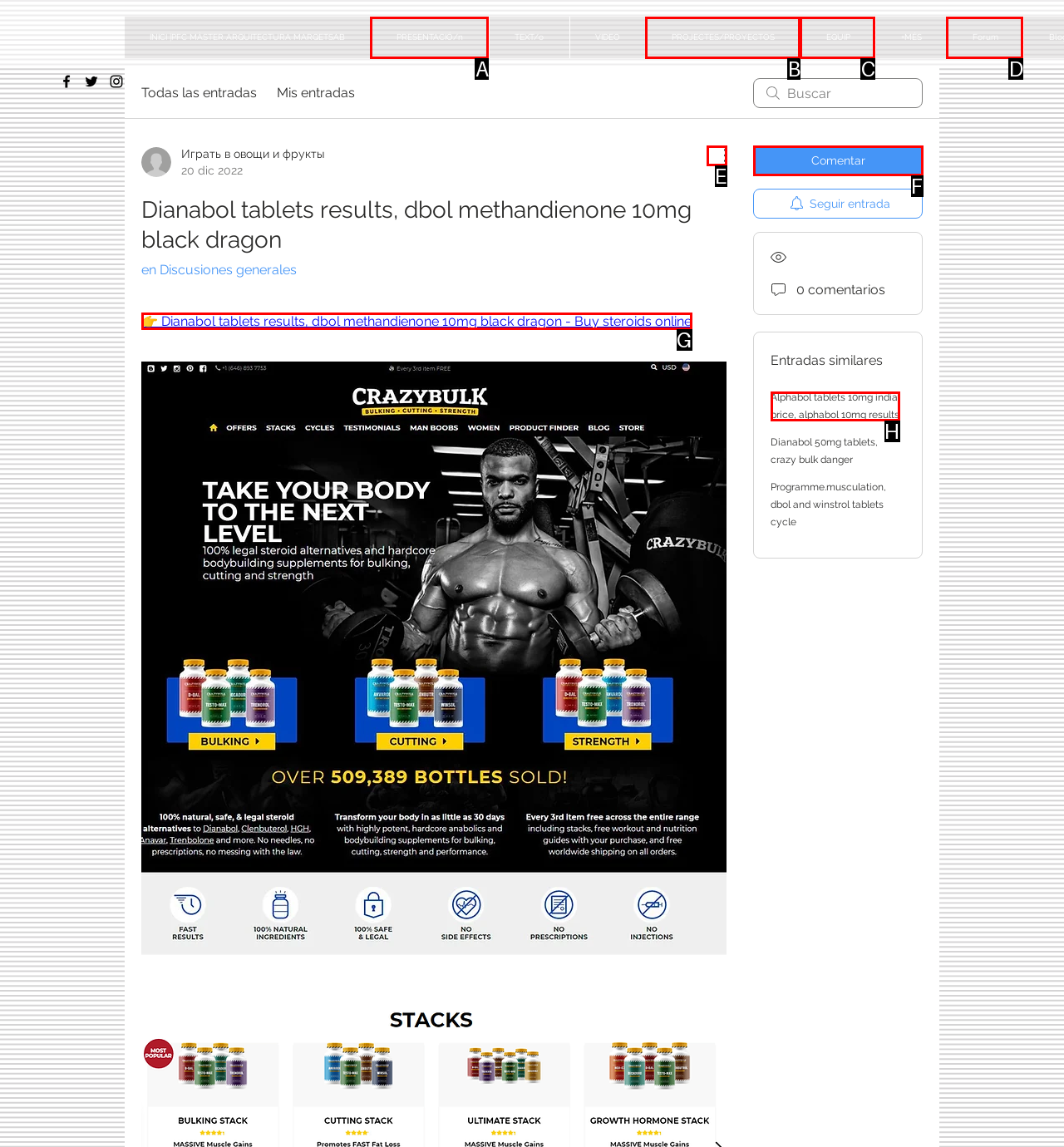Identify the correct UI element to click on to achieve the task: View 'Dianabol tablets results, dbol methandienone 10mg black dragon' discussion. Provide the letter of the appropriate element directly from the available choices.

G